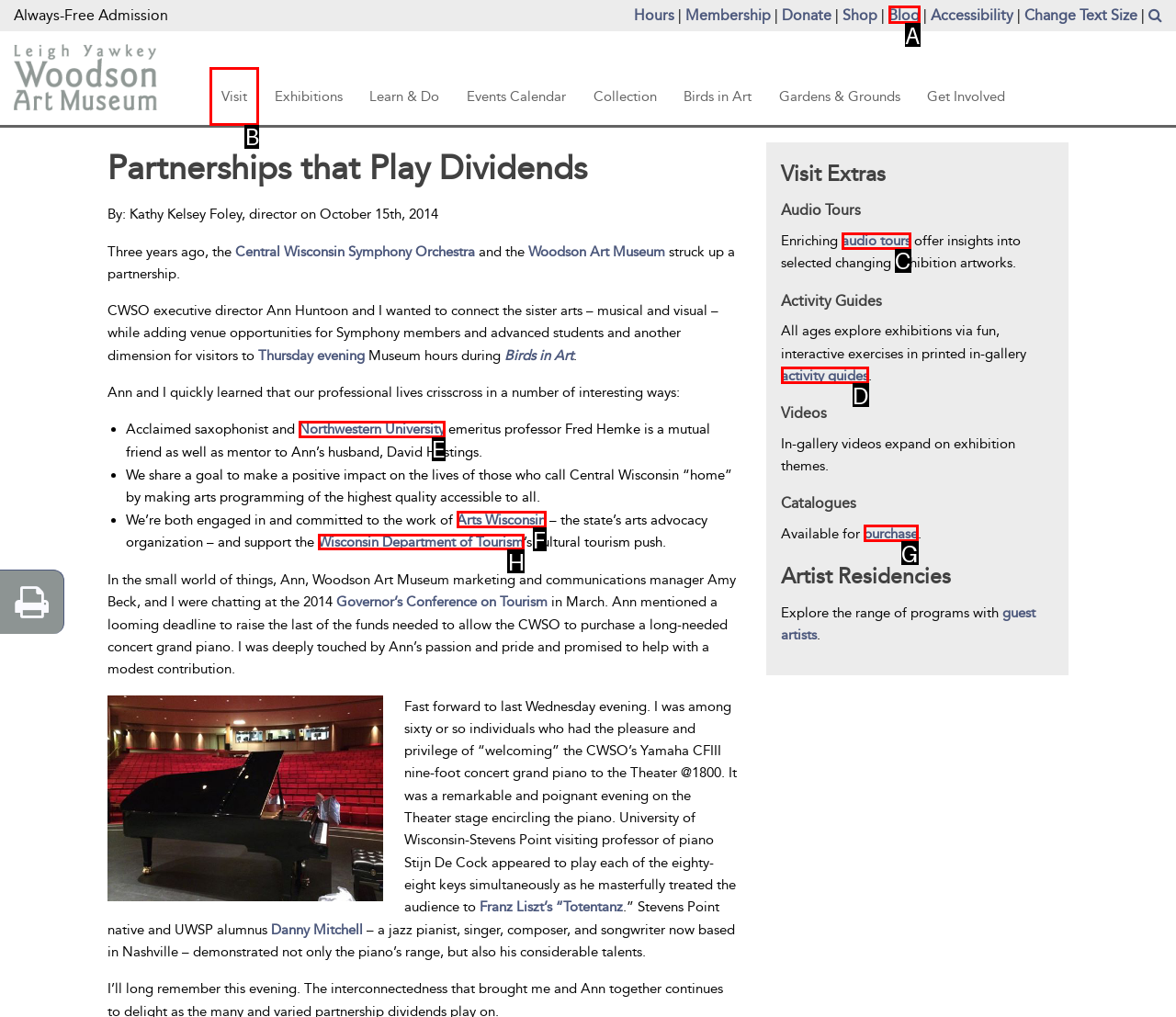Identify the letter of the correct UI element to fulfill the task: Learn more about the Wisconsin Department of Tourism from the given options in the screenshot.

H